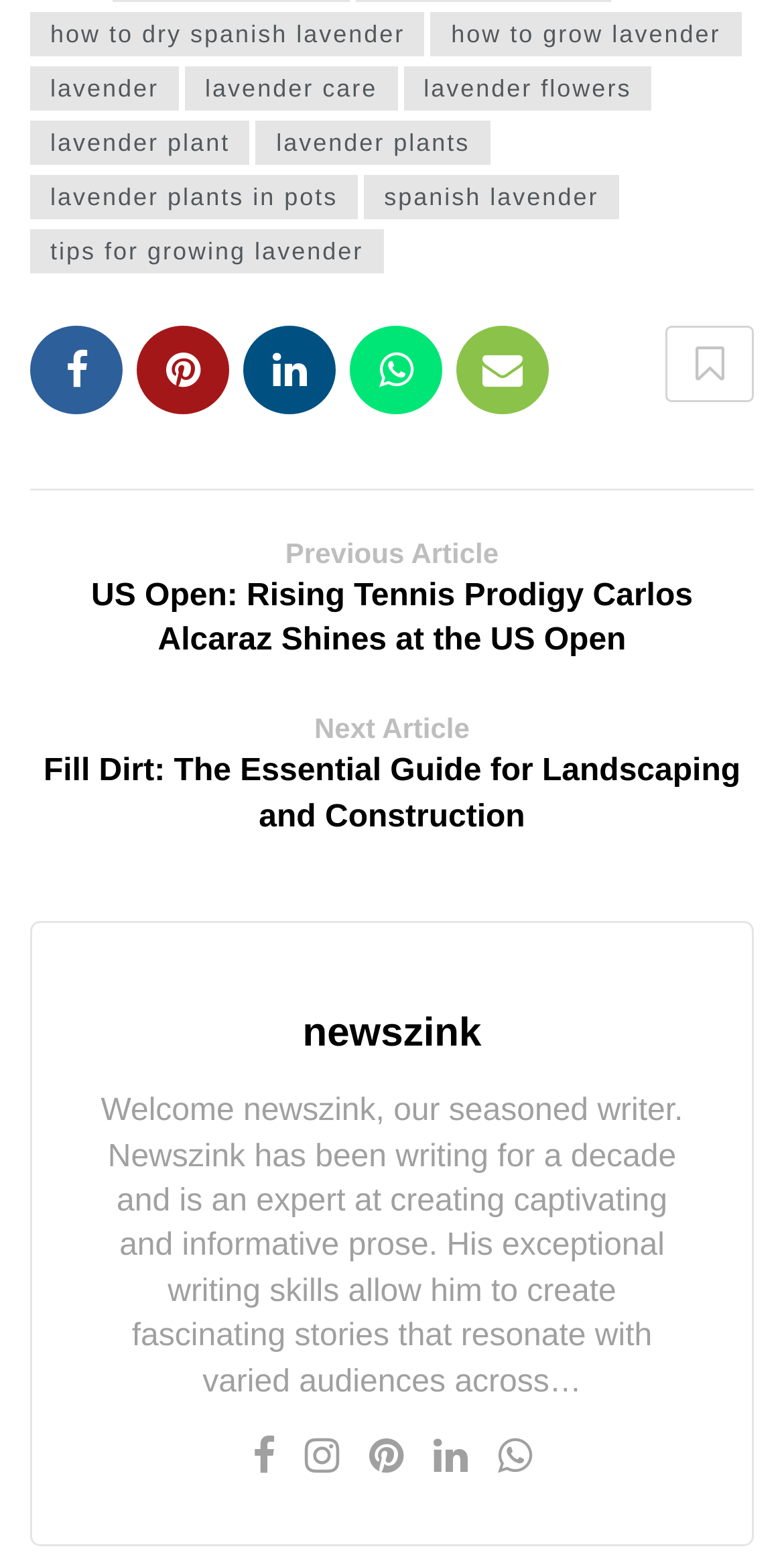Answer the question below with a single word or a brief phrase: 
How many links are there in the webpage?

17